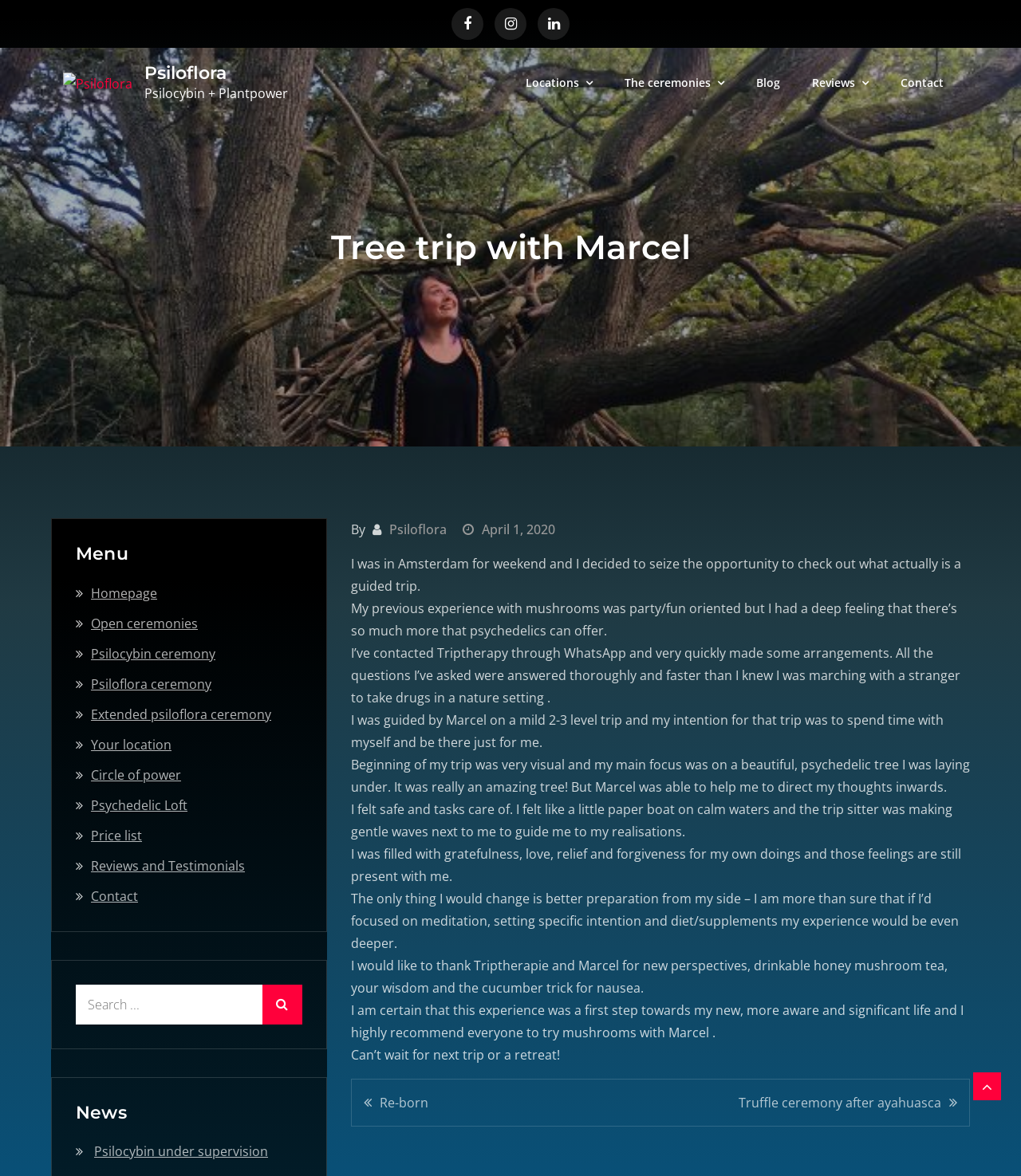What is the bounding box coordinate of the image with the text 'Psiloflora'?
Ensure your answer is thorough and detailed.

I looked at the image element with the text 'Psiloflora' and found its bounding box coordinates, which are [0.062, 0.062, 0.13, 0.081].